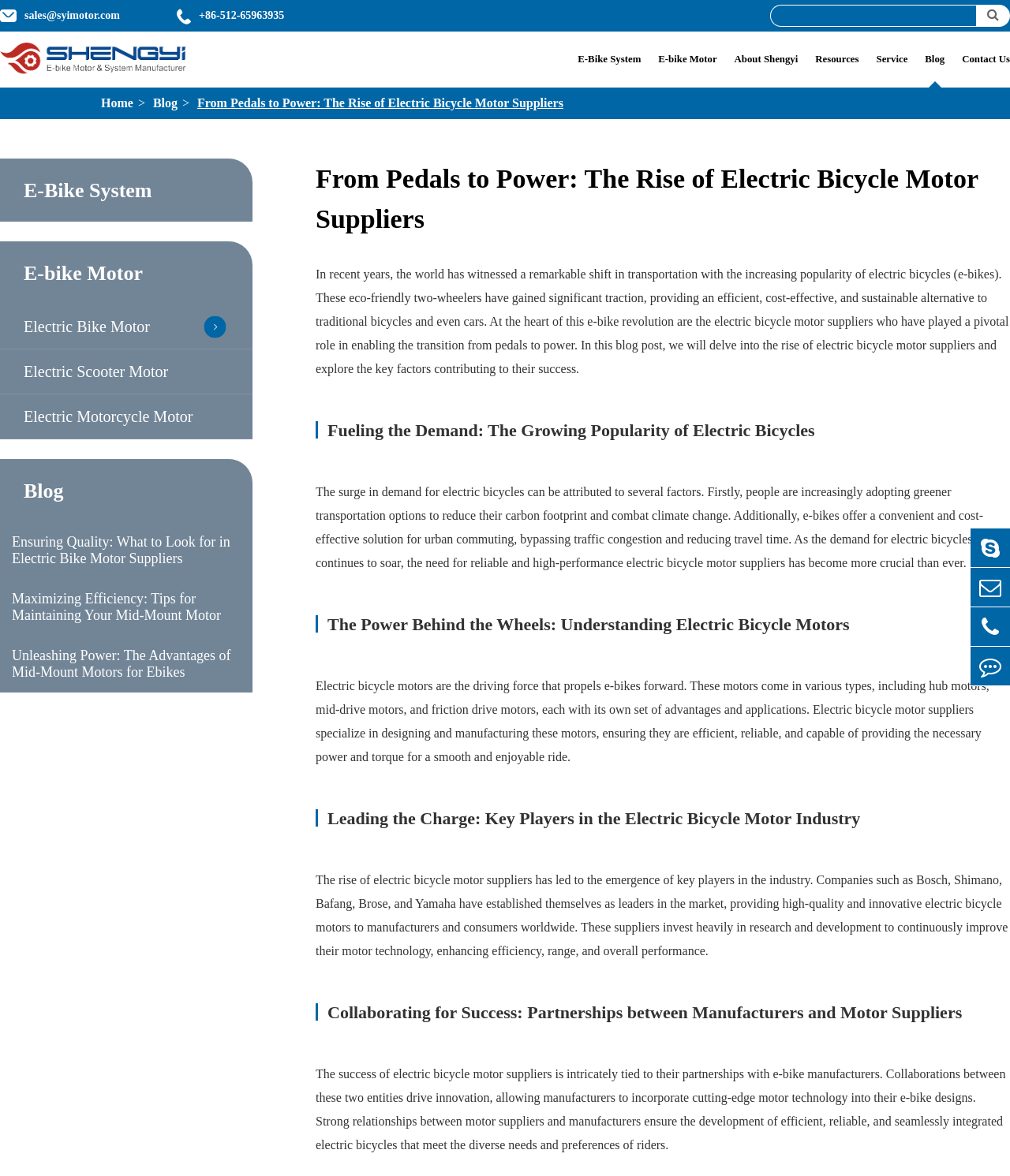What is the company name in the top-left corner?
Using the information from the image, give a concise answer in one word or a short phrase.

Suzhou Shengyi Motor Co., Ltd.